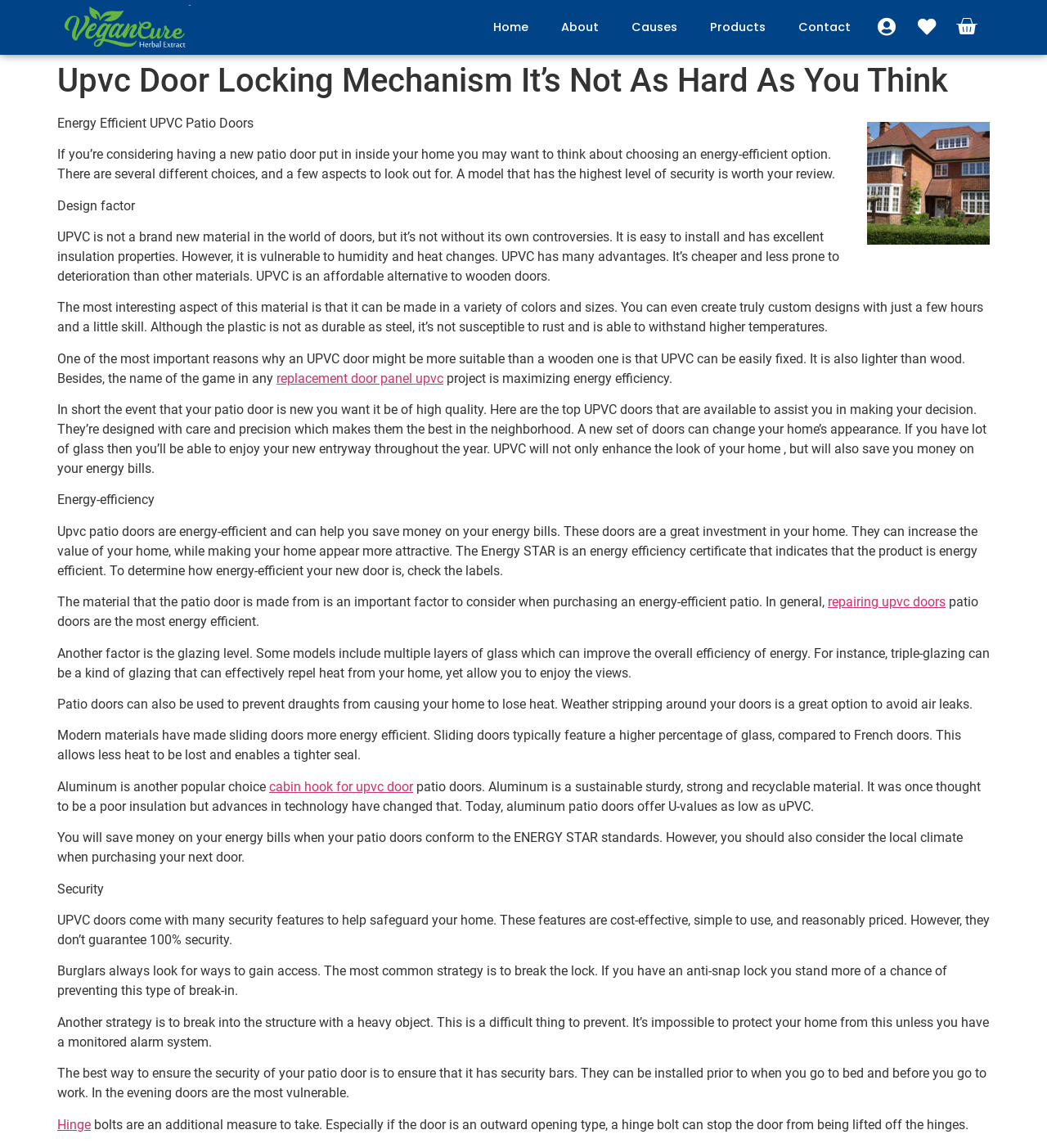Reply to the question with a brief word or phrase: What is the purpose of weather stripping around patio doors?

Prevent draughts